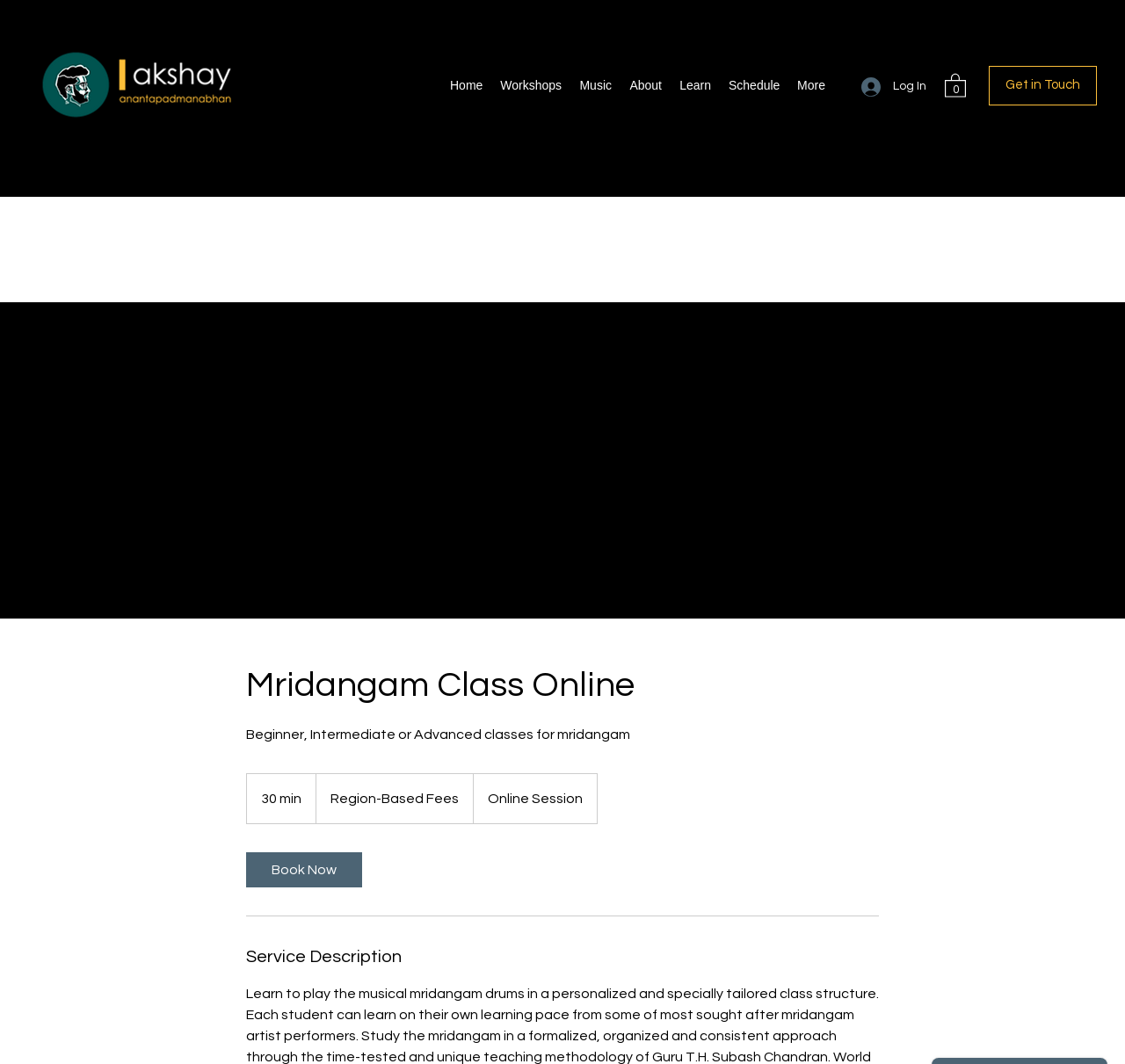What is the name of the logo at the top left corner?
Provide an in-depth and detailed answer to the question.

I found the image at the top left corner of the webpage and it is described as 'Akshay Logo Transp.png', so I assume the name of the logo is 'Akshay Logo'.